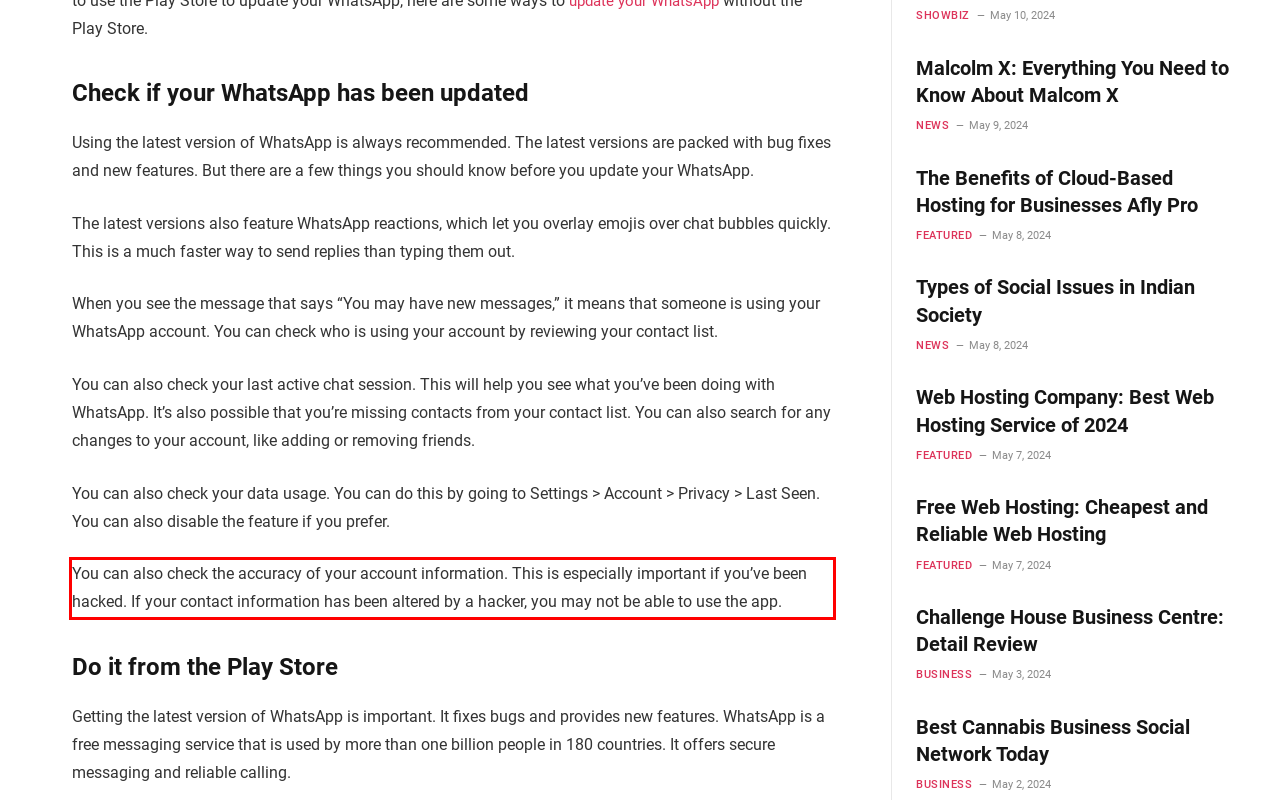Analyze the red bounding box in the provided webpage screenshot and generate the text content contained within.

You can also check the accuracy of your account information. This is especially important if you’ve been hacked. If your contact information has been altered by a hacker, you may not be able to use the app.